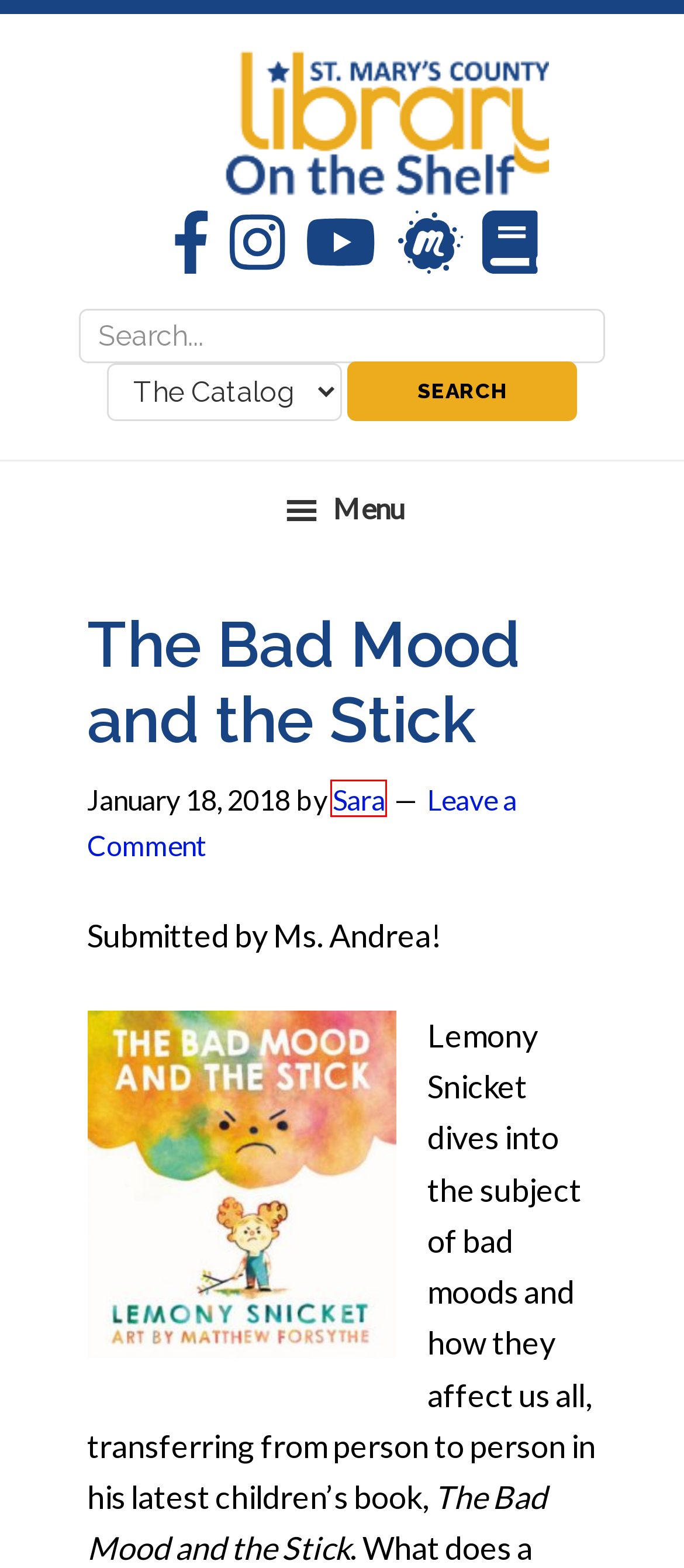Review the screenshot of a webpage containing a red bounding box around an element. Select the description that best matches the new webpage after clicking the highlighted element. The options are:
A. Bedtime
B. COSMOS
C. On the Shelf
D. Adventure
E. Counting
F. Mobile Print Service
G. Things That Go
H. Sara

H